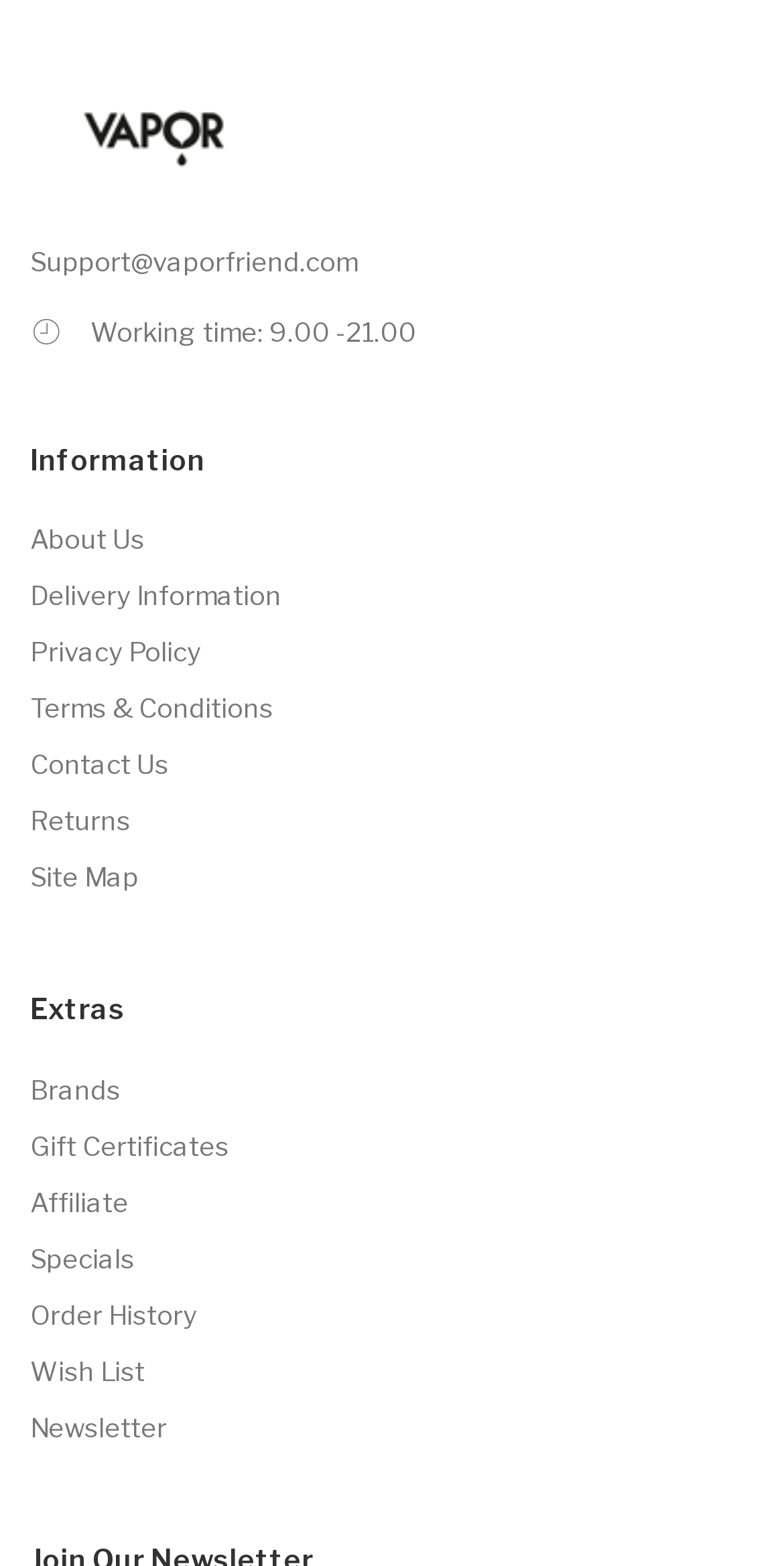Locate the bounding box coordinates of the element's region that should be clicked to carry out the following instruction: "Check Terms & Conditions". The coordinates need to be four float numbers between 0 and 1, i.e., [left, top, right, bottom].

[0.038, 0.435, 0.962, 0.47]